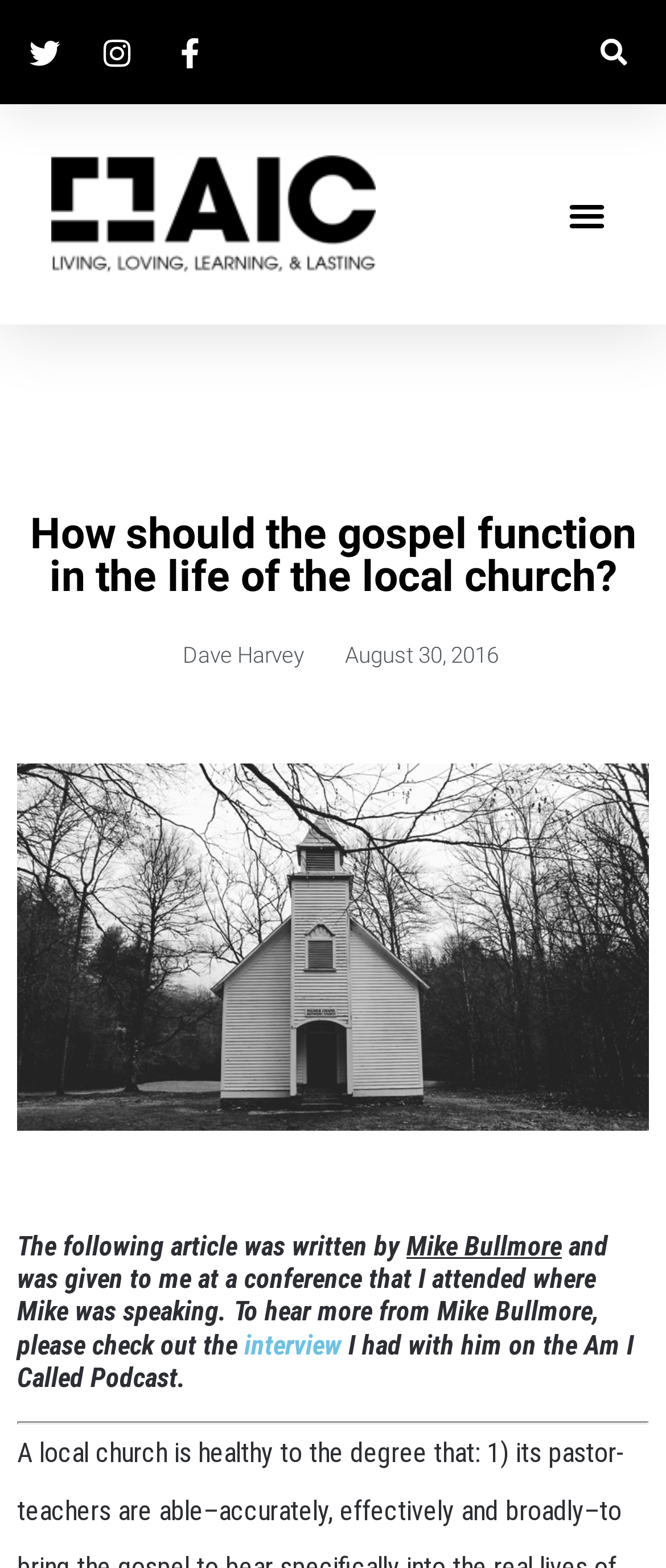Provide a one-word or brief phrase answer to the question:
What is the author of the article?

Dave Harvey